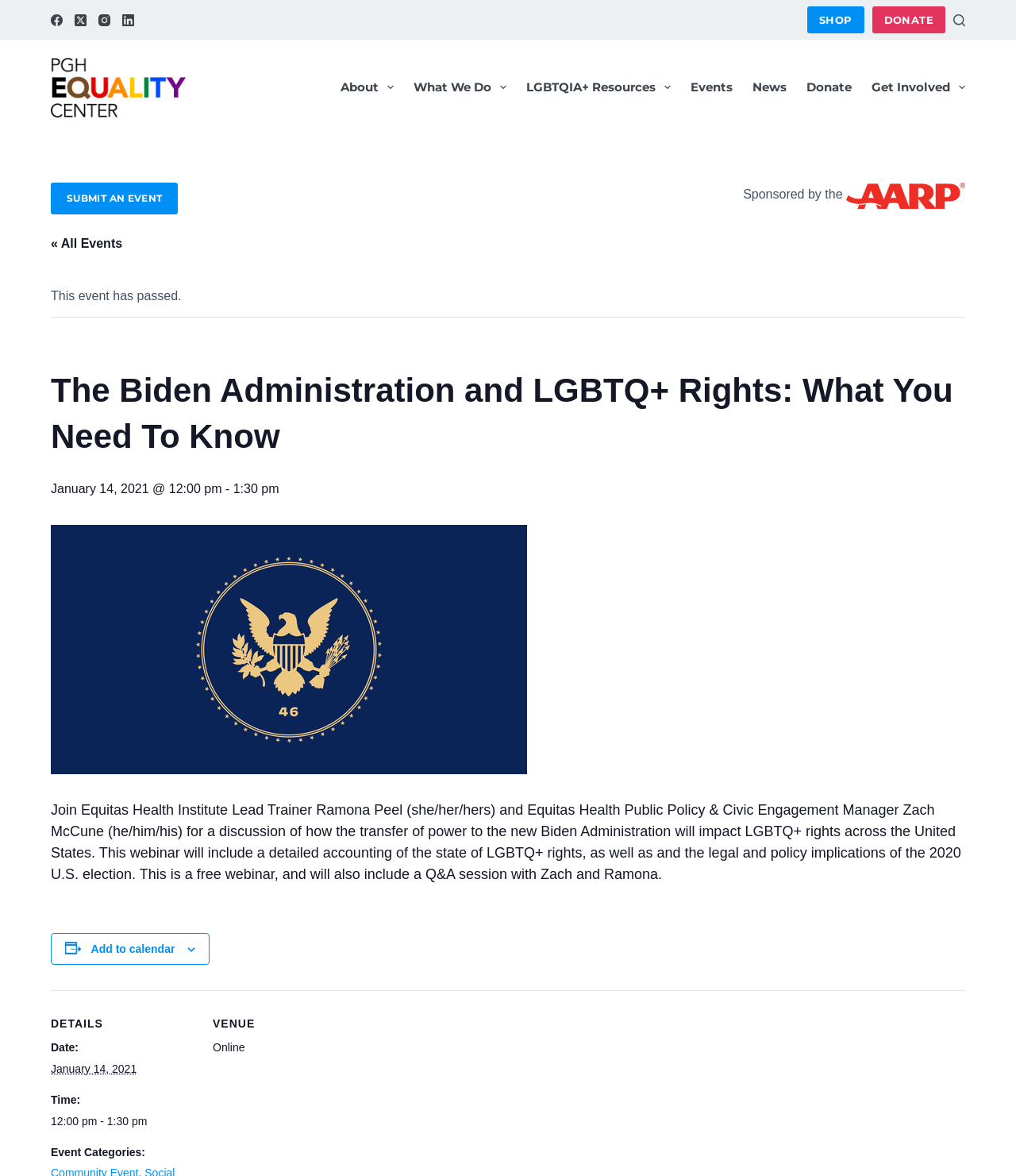What is the time of the event?
Based on the screenshot, give a detailed explanation to answer the question.

I found the answer by looking at the details section of the event, where it lists the time as 12:00 pm - 1:30 pm.